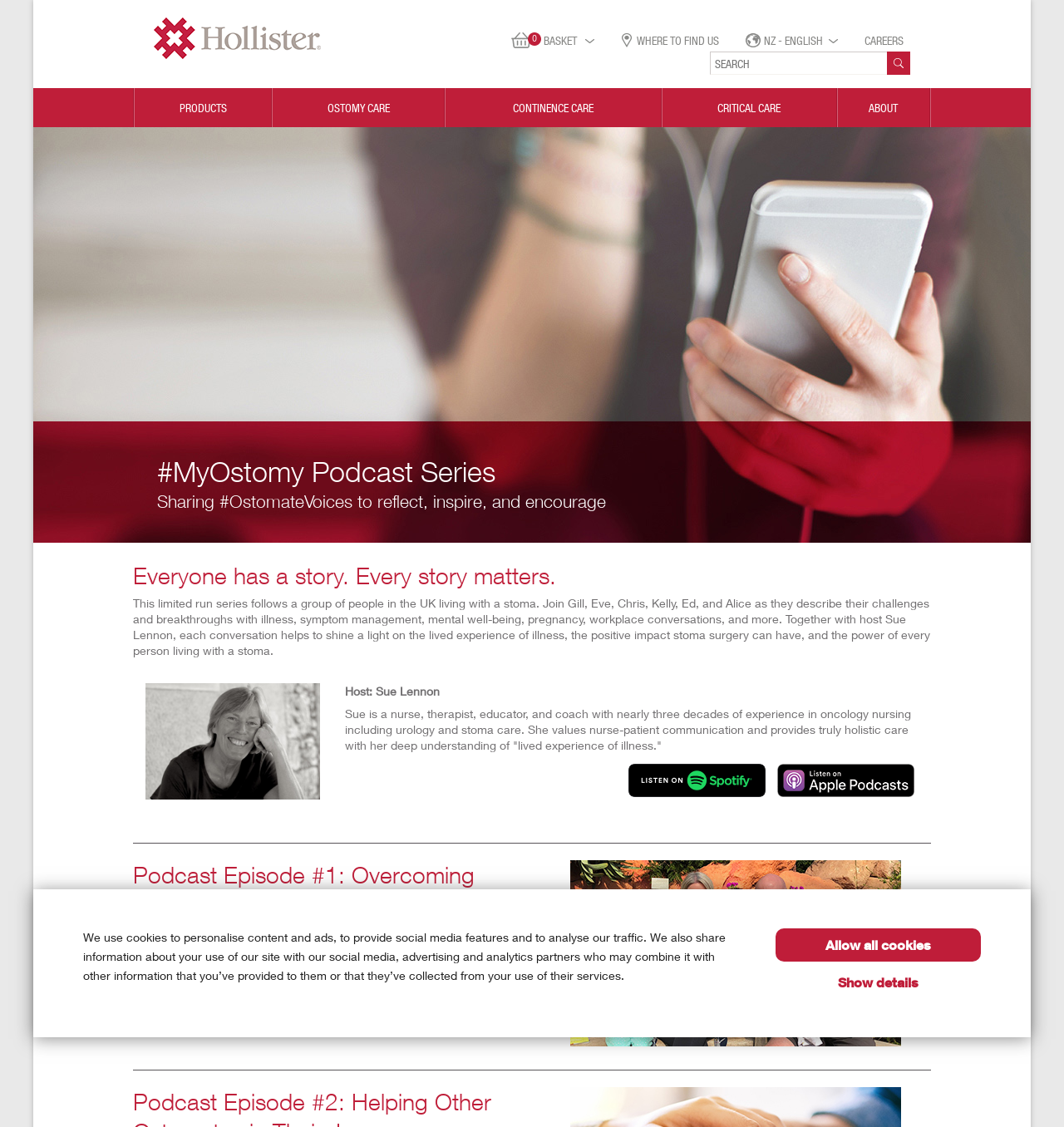Generate a comprehensive description of the webpage content.

The webpage is about podcasts, specifically the "MyOstomy Podcast Series" by Hollister NZ. At the top, there is a notification about cookies and a button to allow all cookies. Below this, there are several links to different sections of the website, including the basket, store locations, language selection, and careers.

In the middle of the page, there is a search bar with a search button next to it. Below the search bar, there are links to different product categories, including ostomy care, continence care, critical care, and about the company.

The main content of the page is a table that takes up most of the screen. It has a heading that reads "MyOstomy Podcast Series" and a subheading that describes the podcast as sharing ostomate voices to reflect, inspire, and encourage. Below this, there is a paragraph that summarizes the podcast series, which follows a group of people living with a stoma in the UK.

The page also features a heading that reads "Everyone has a story. Every story matters." Below this, there is a description of the podcast host, Sue Lennon, who is a nurse, therapist, educator, and coach with nearly three decades of experience in oncology nursing.

Further down the page, there is a section dedicated to the first podcast episode, "Overcoming Emotion With Courage and Strength." This section includes a description of the episode's guest, Eve, and a link to listen to the podcast. There is also an image on the right side of the page, likely related to the podcast episode.

Overall, the webpage is focused on promoting the "MyOstomy Podcast Series" and providing information about the podcast's content and host.